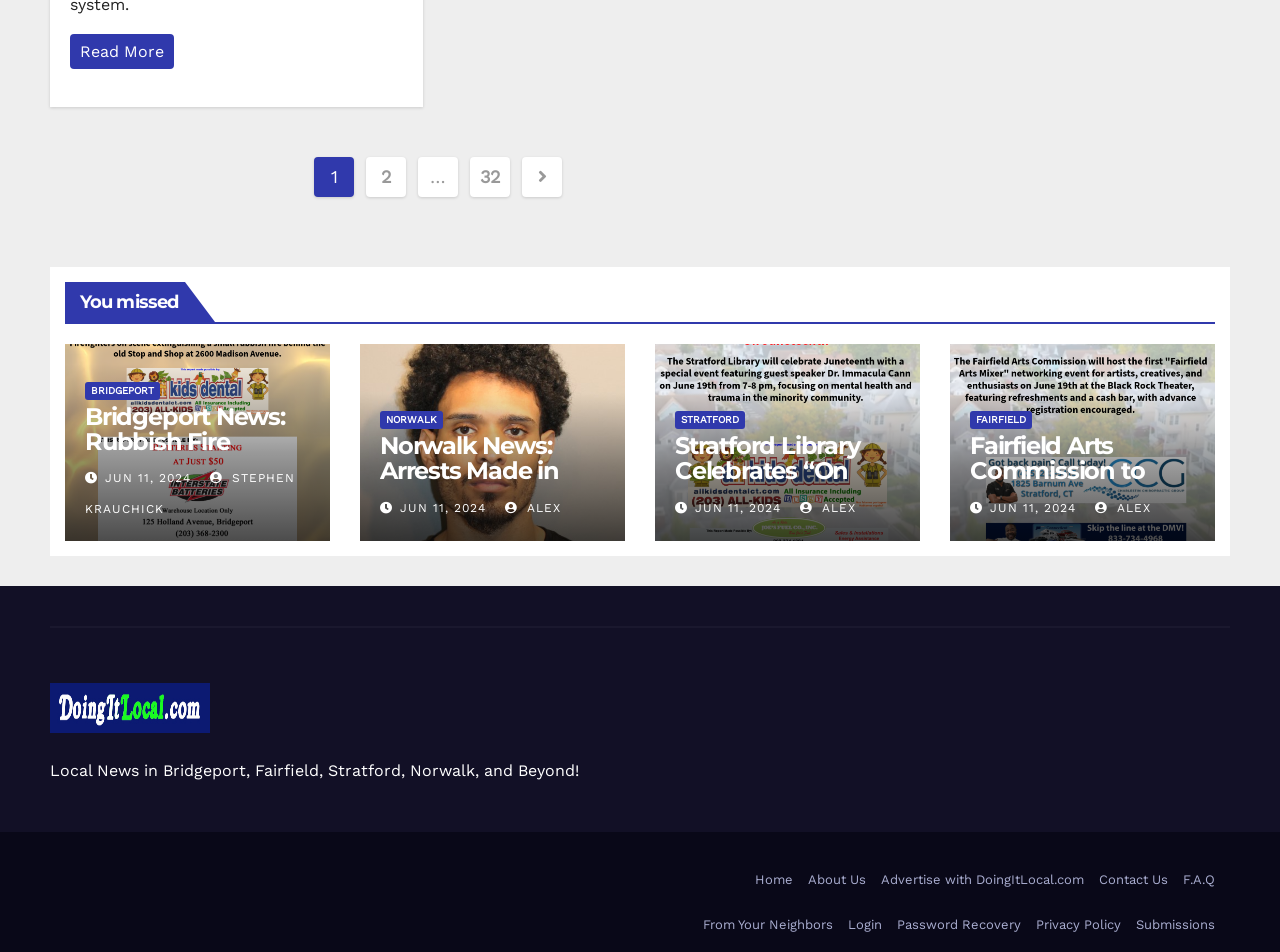From the element description Read More, predict the bounding box coordinates of the UI element. The coordinates must be specified in the format (top-left x, top-left y, bottom-right x, bottom-right y) and should be within the 0 to 1 range.

[0.055, 0.035, 0.136, 0.072]